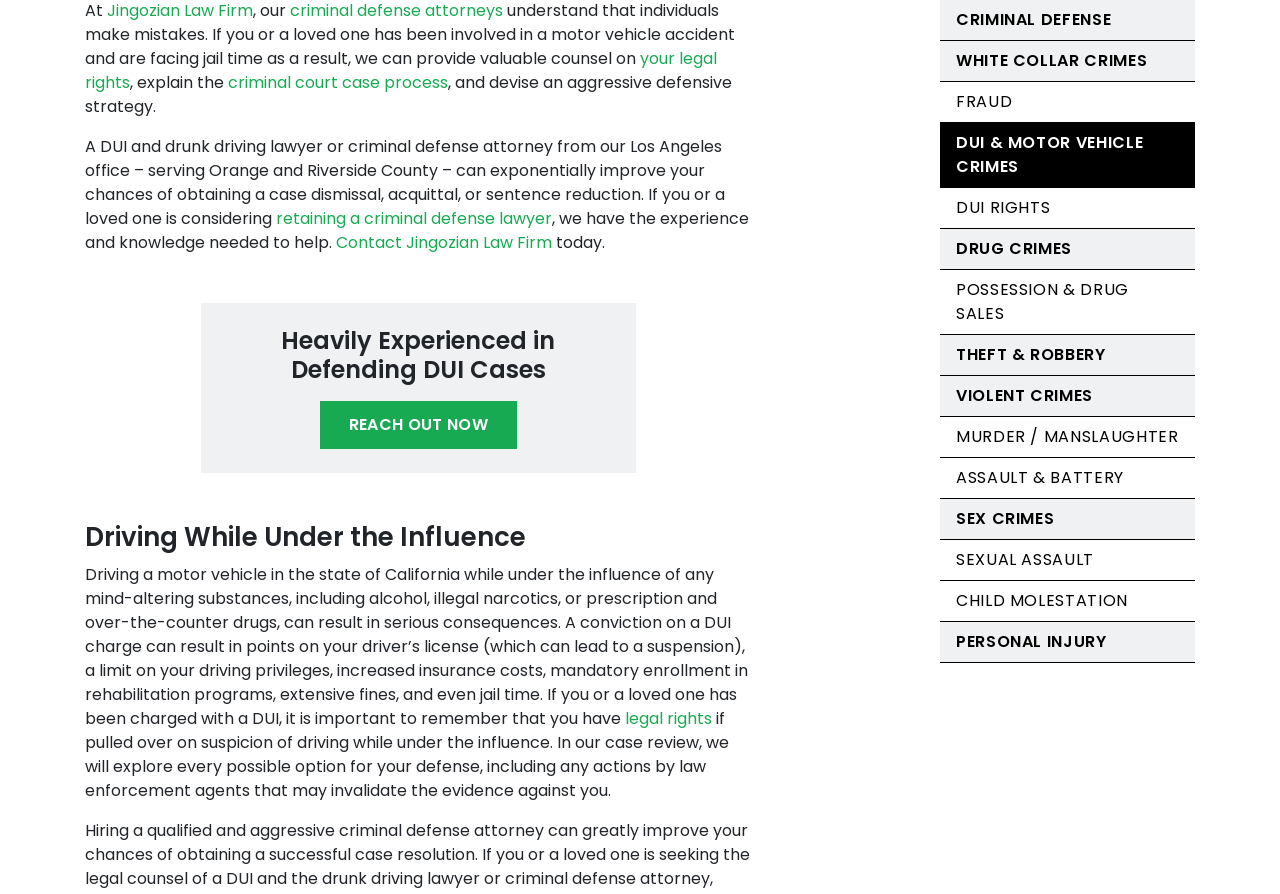Using the element description: "DUI & Motor Vehicle Crimes", determine the bounding box coordinates. The coordinates should be in the format [left, top, right, bottom], with values between 0 and 1.

[0.734, 0.138, 0.934, 0.209]